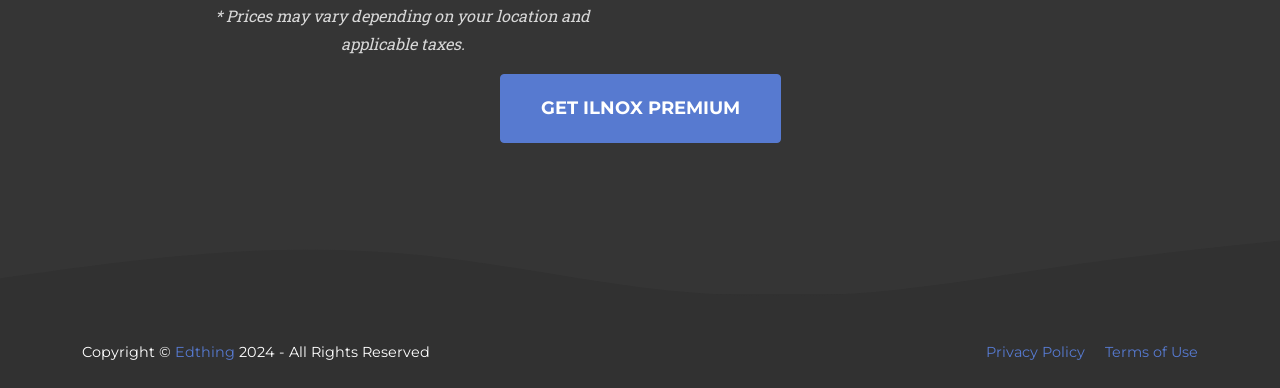What is the warning message at the top?
Your answer should be a single word or phrase derived from the screenshot.

Prices may vary